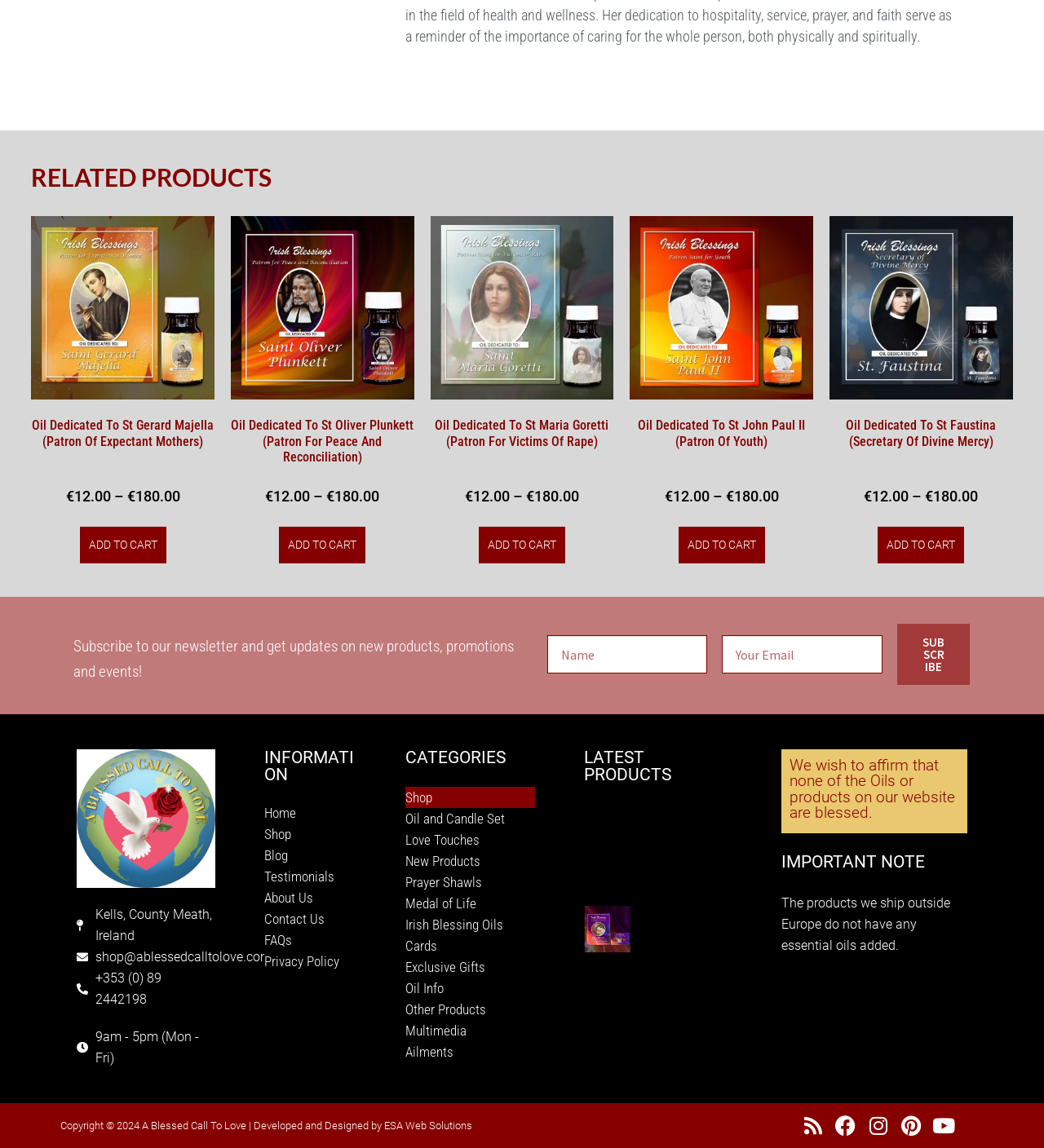Locate the bounding box coordinates of the clickable part needed for the task: "Click on the 'ADD TO CART' button for 'Oil Dedicated To St Gerard Majella (Patron Of Expectant Mothers)'".

[0.085, 0.469, 0.151, 0.48]